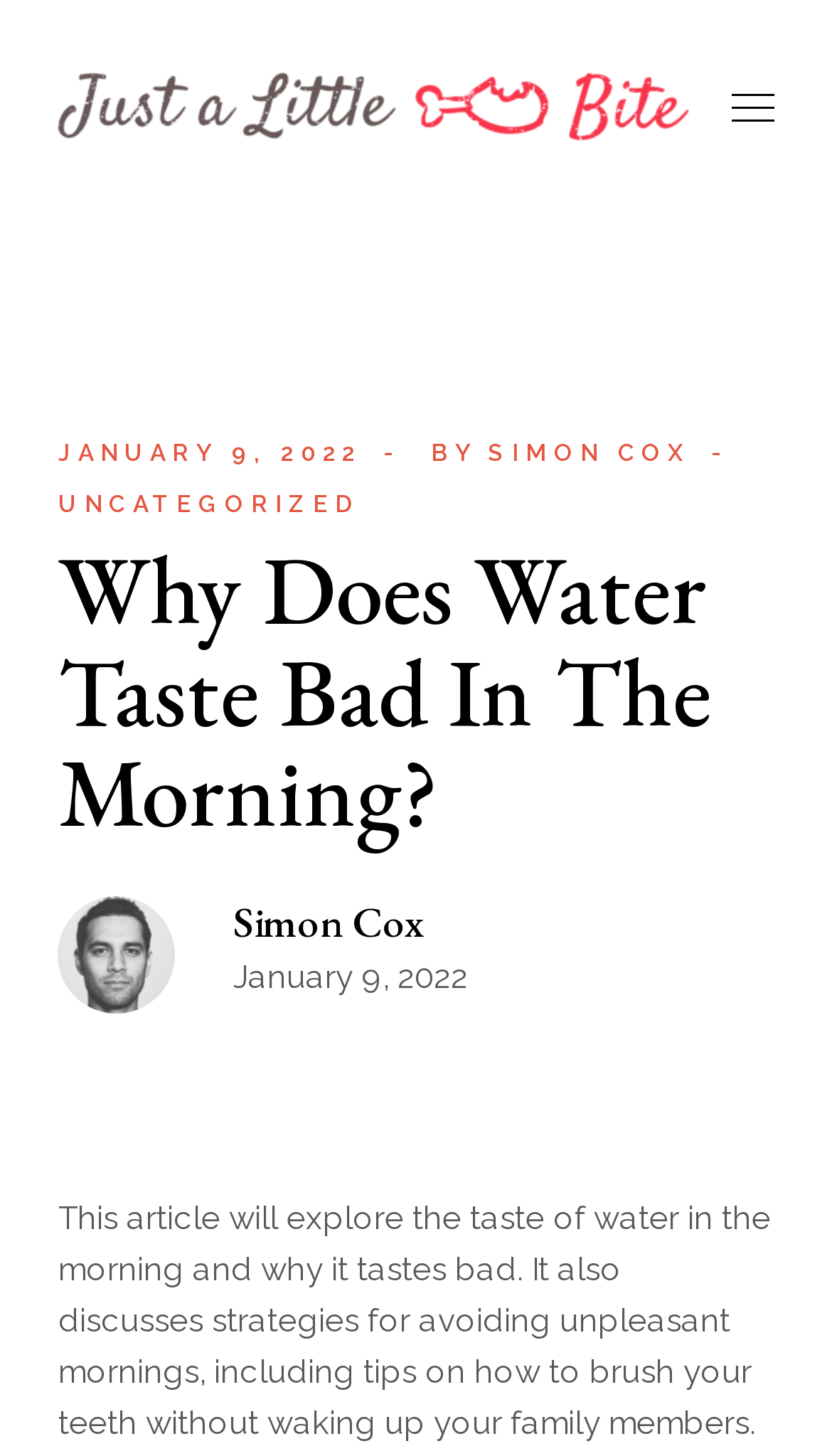Provide the text content of the webpage's main heading.

Why Does Water Taste Bad In The Morning?